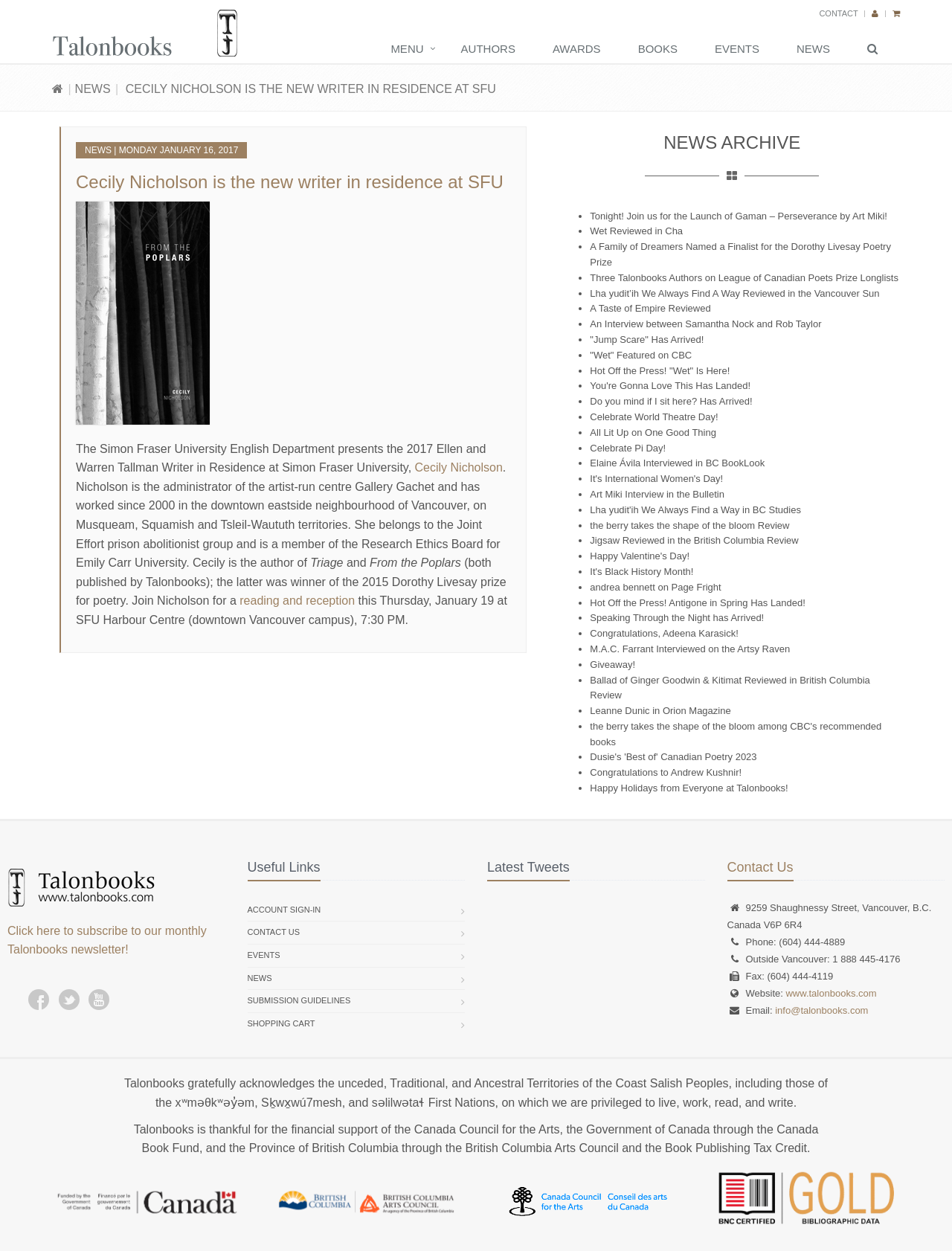What is the name of the writer in residence at SFU?
Offer a detailed and exhaustive answer to the question.

The answer can be found in the heading element 'Cecily Nicholson is the new writer in residence at SFU' which is located at the top of the webpage, indicating that Cecily Nicholson is the new writer in residence at SFU.